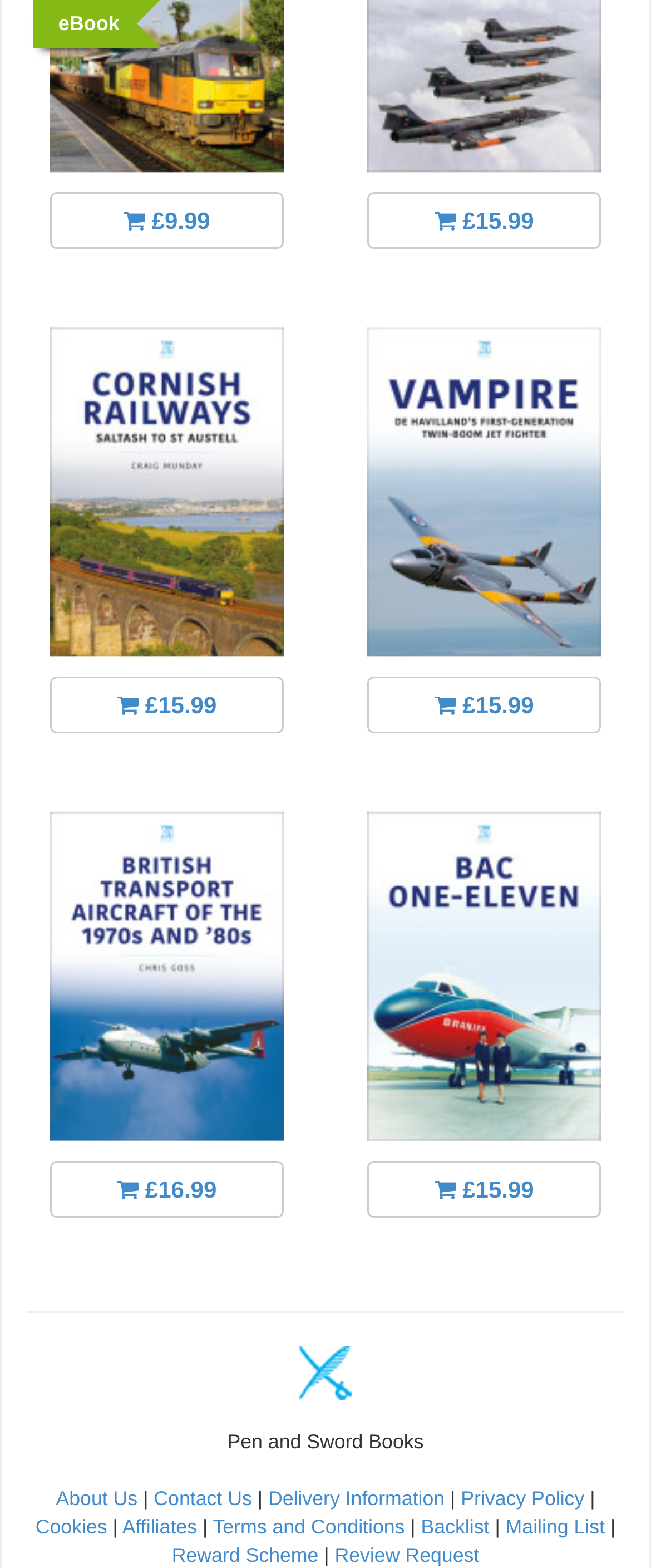Find the bounding box coordinates for the area that must be clicked to perform this action: "Check the privacy policy".

None